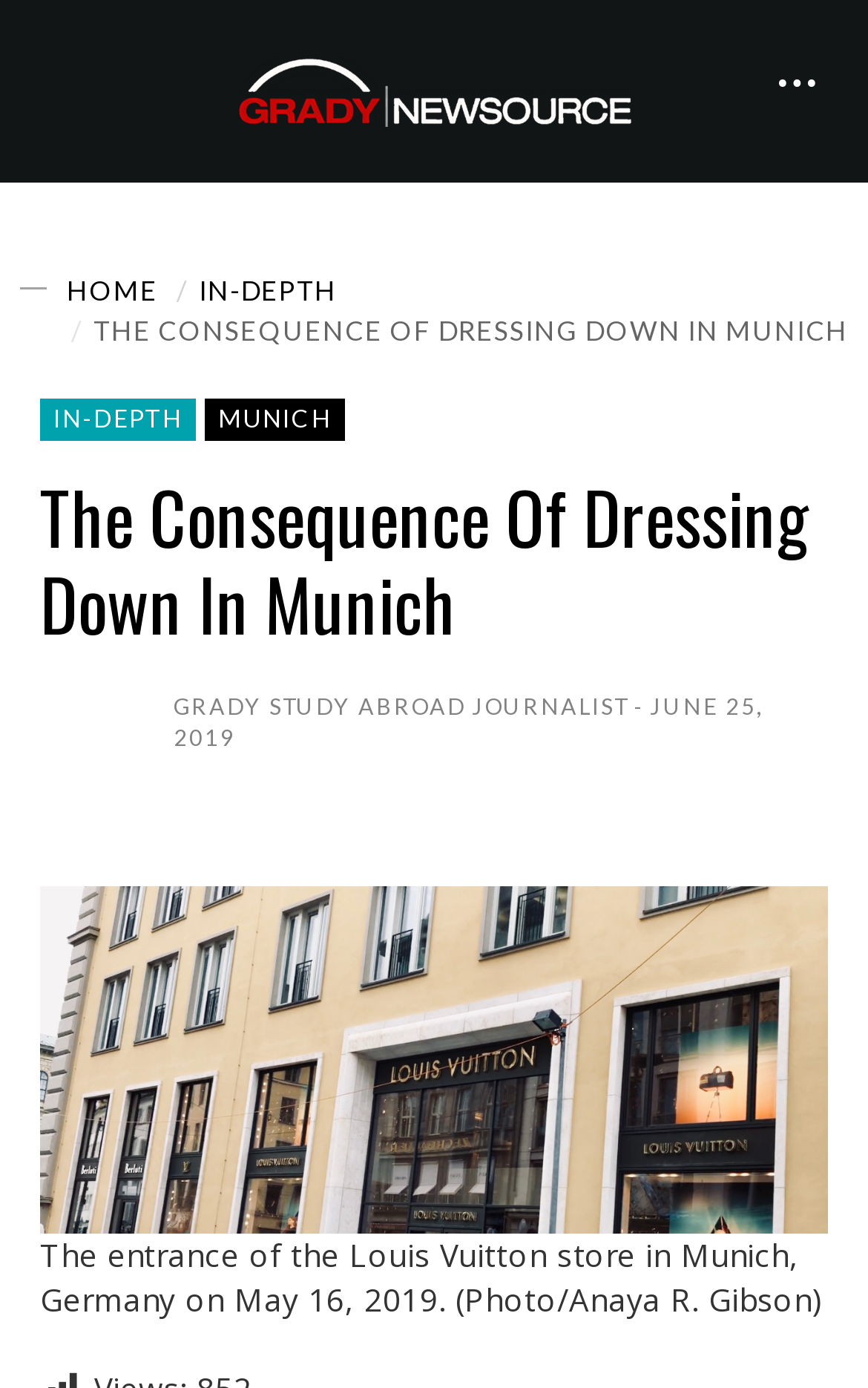Identify the bounding box coordinates of the clickable region required to complete the instruction: "view the consequence of dressing down in Munich". The coordinates should be given as four float numbers within the range of 0 and 1, i.e., [left, top, right, bottom].

[0.069, 0.226, 0.977, 0.25]